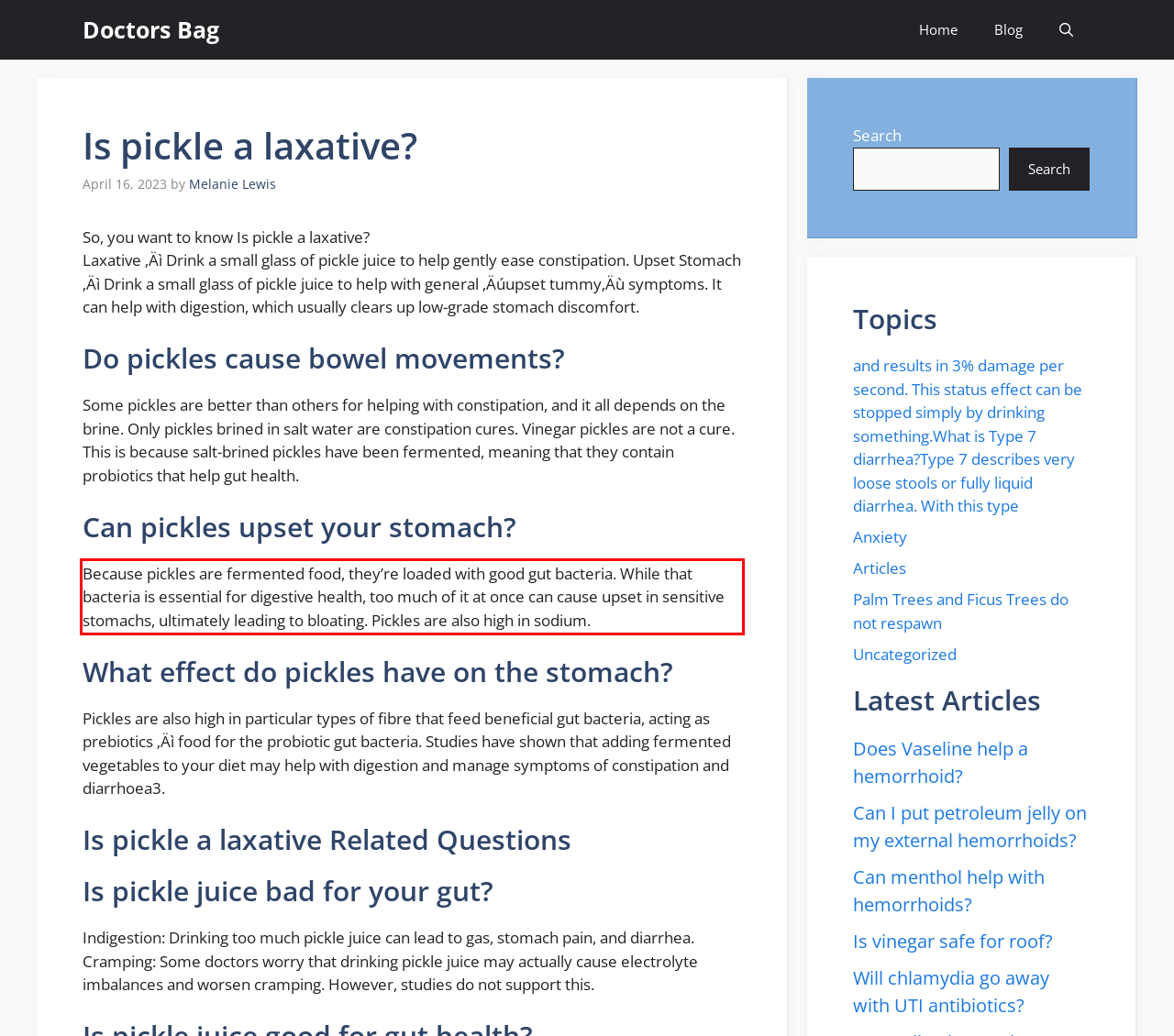Identify the red bounding box in the webpage screenshot and perform OCR to generate the text content enclosed.

Because pickles are fermented food, they’re loaded with good gut bacteria. While that bacteria is essential for digestive health, too much of it at once can cause upset in sensitive stomachs, ultimately leading to bloating. Pickles are also high in sodium.